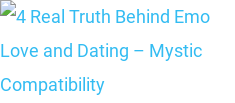Please use the details from the image to answer the following question comprehensively:
What is the topic of the article?

The title of the graphic, '4 Real Truth Behind Emo Love and Dating – Mystic Compatibility', clearly indicates that the article explores the connections and dynamics within emo culture and romantic relationships, promising insights into emotional depth and compatibility in love.